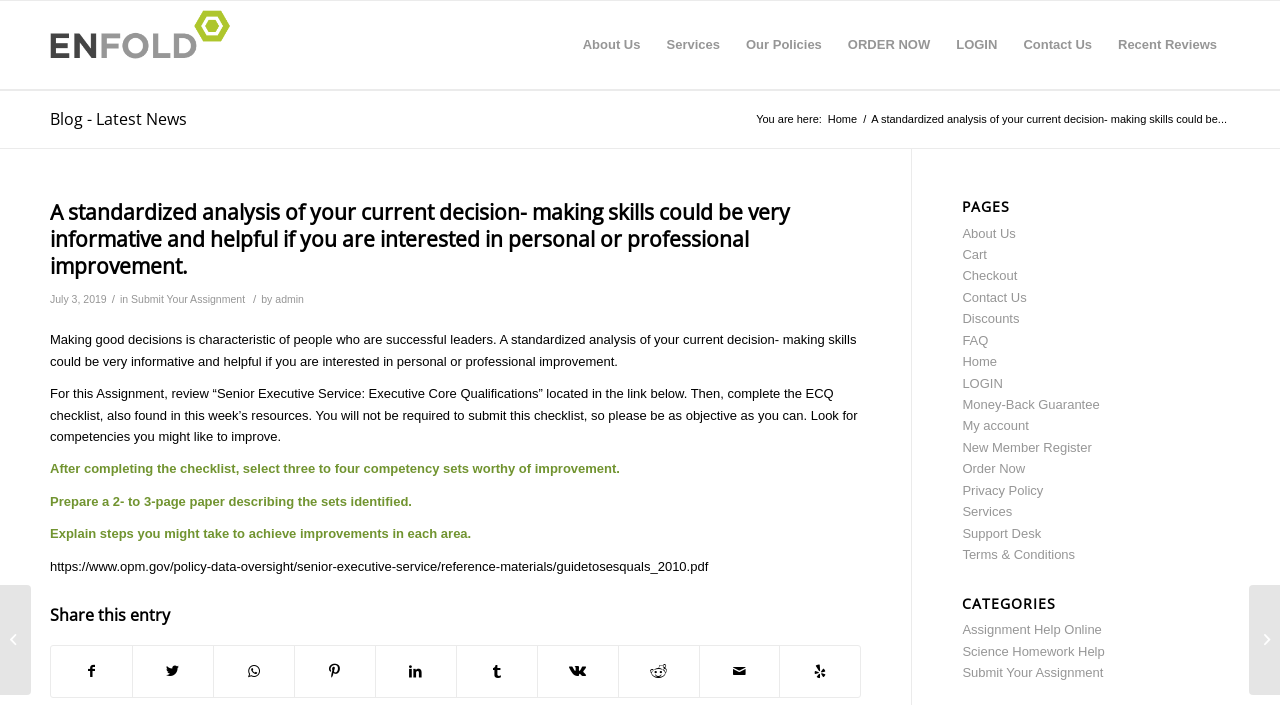Please answer the following question as detailed as possible based on the image: 
What is the purpose of the link 'Share this entry'?

The link 'Share this entry' is provided to share the webpage on various social media platforms such as Facebook, Twitter, WhatsApp, and more.